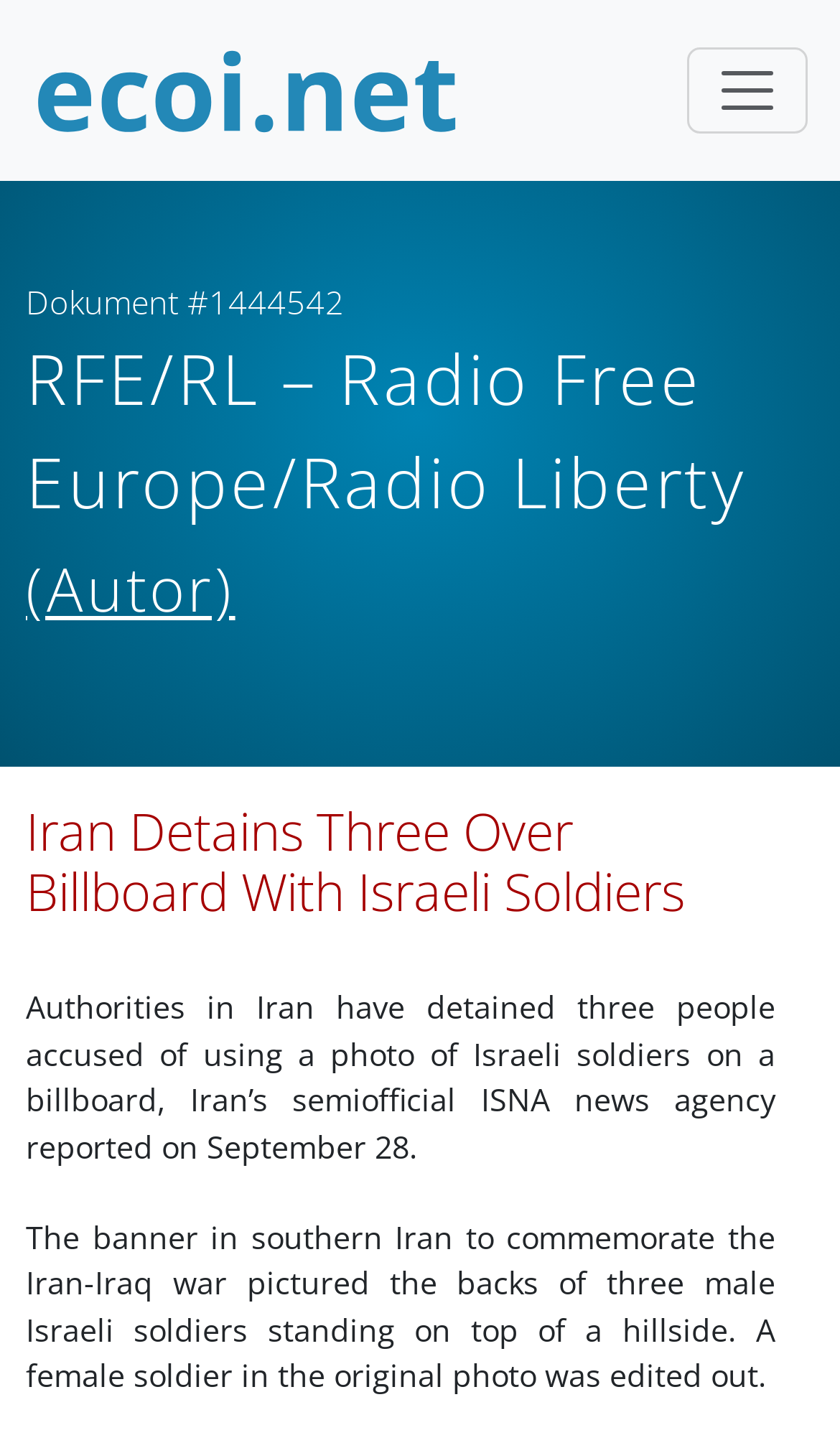Find the bounding box coordinates corresponding to the UI element with the description: "Instagram". The coordinates should be formatted as [left, top, right, bottom], with values as floats between 0 and 1.

None